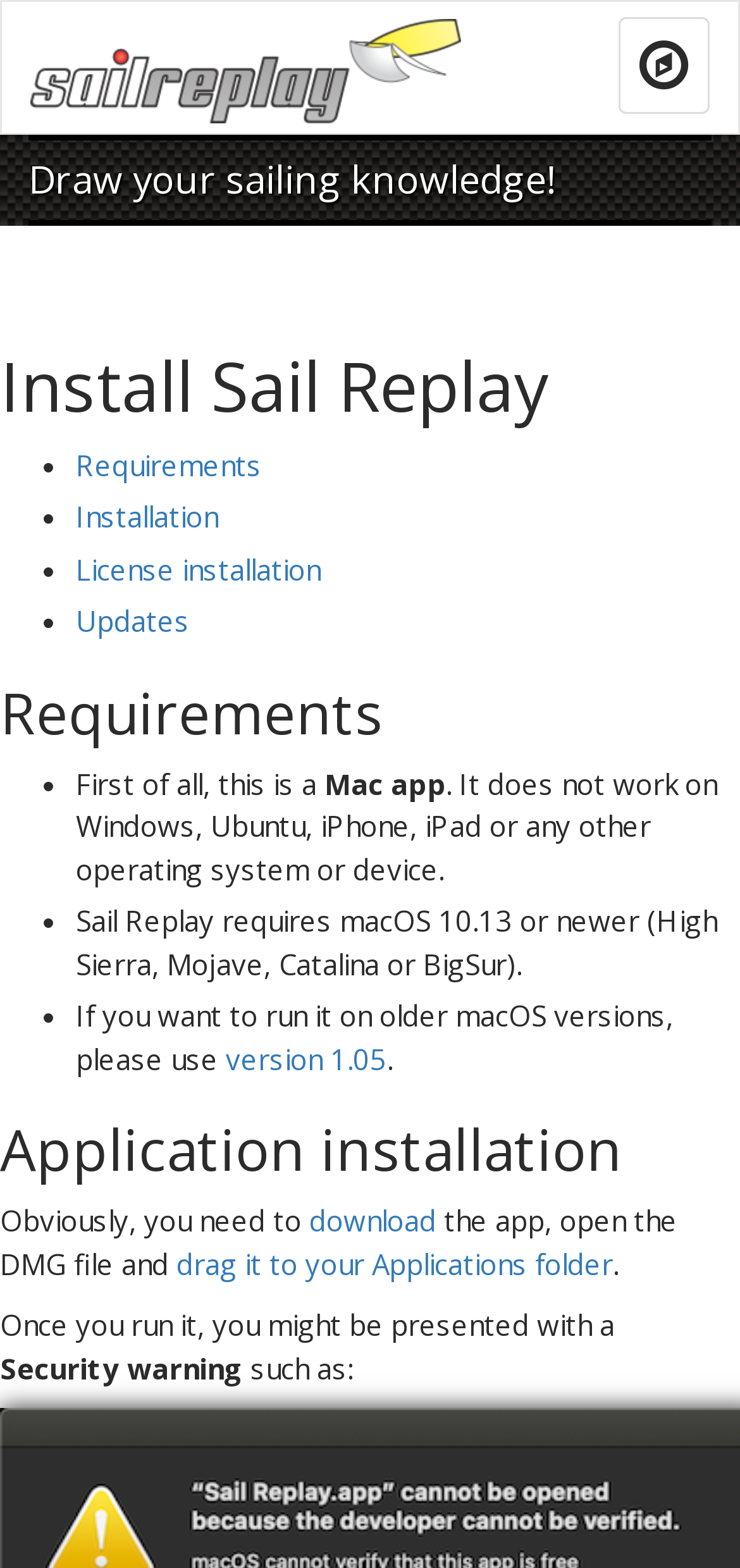What are the system requirements for Sail Replay?
Based on the image, give a one-word or short phrase answer.

MacOS 10.13 or newer